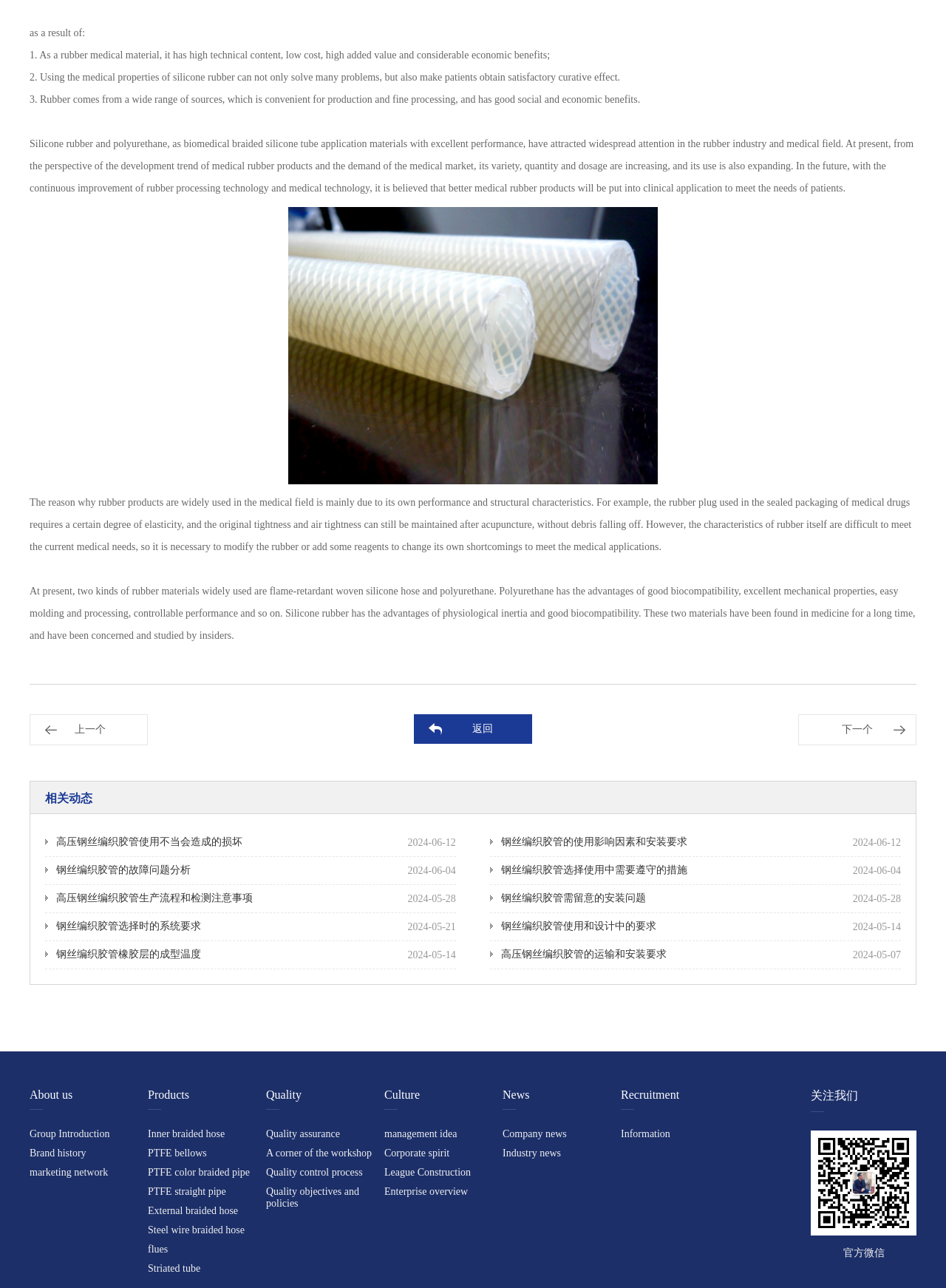Locate the bounding box coordinates of the element that needs to be clicked to carry out the instruction: "click the 'Products' link". The coordinates should be given as four float numbers ranging from 0 to 1, i.e., [left, top, right, bottom].

[0.156, 0.845, 0.281, 0.861]